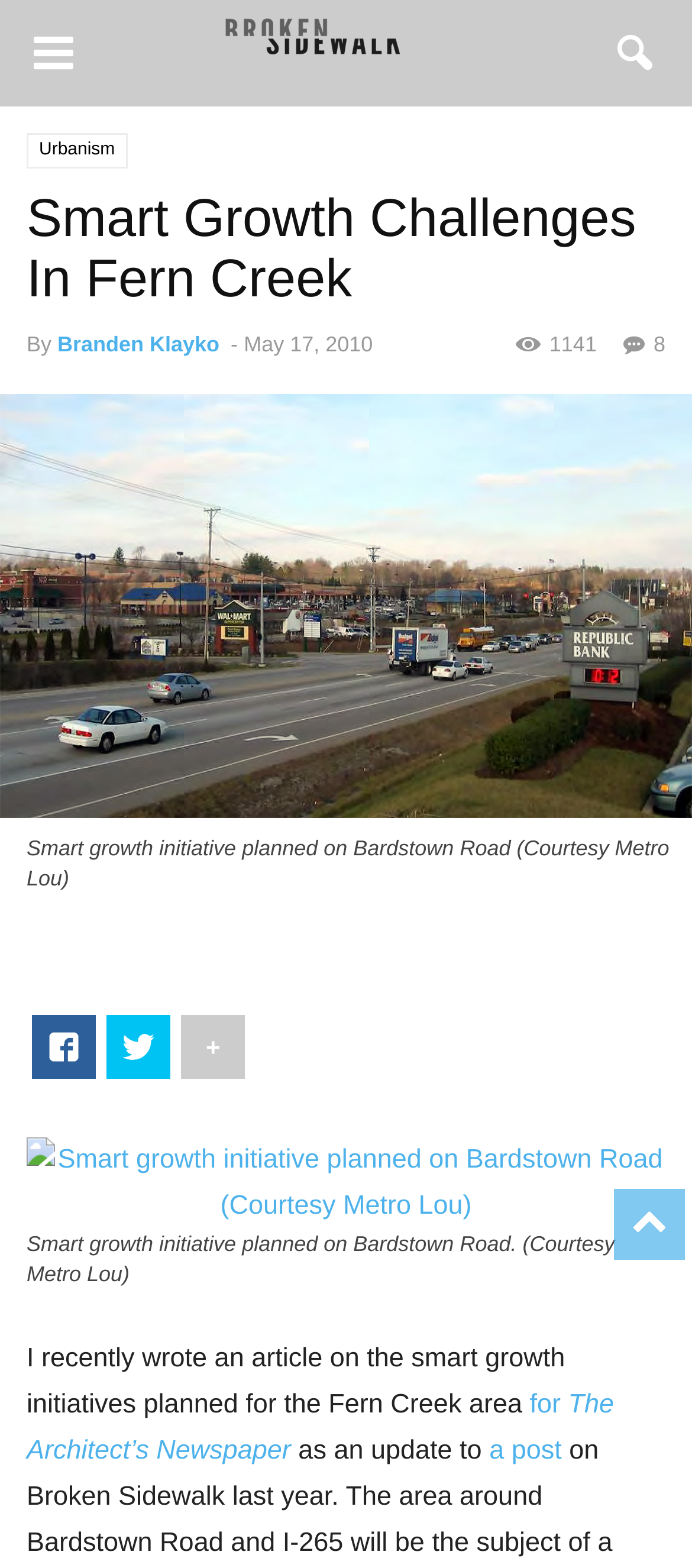Describe all the key features and sections of the webpage thoroughly.

The webpage is about smart growth initiatives in the Fern Creek area. At the top left, there is a link with a icon, and next to it, an image of "Broken Sidewalk" is displayed. On the top right, a button with an icon is located. 

Below the top section, there is a header section that spans almost the entire width of the page. The header contains the title "Smart Growth Challenges In Fern Creek" in a large font, followed by the author's name "Branden Klayko" and the date "May 17, 2010". On the right side of the header, there is a link with a comment count "8" and a number "1141".

Below the header, there is a large figure that occupies the full width of the page, containing an image of a smart growth initiative planned on Bardstown Road, along with a caption. 

Further down, there is a plus sign, followed by another figure with the same image and caption as before. 

The main content of the page starts with a paragraph of text that reads "I recently wrote an article on the smart growth initiatives planned for the Fern Creek area for The Architect’s Newspaper as an update to a post on Broken Sidewalk". The text is divided into three links, with the middle part being a static text.